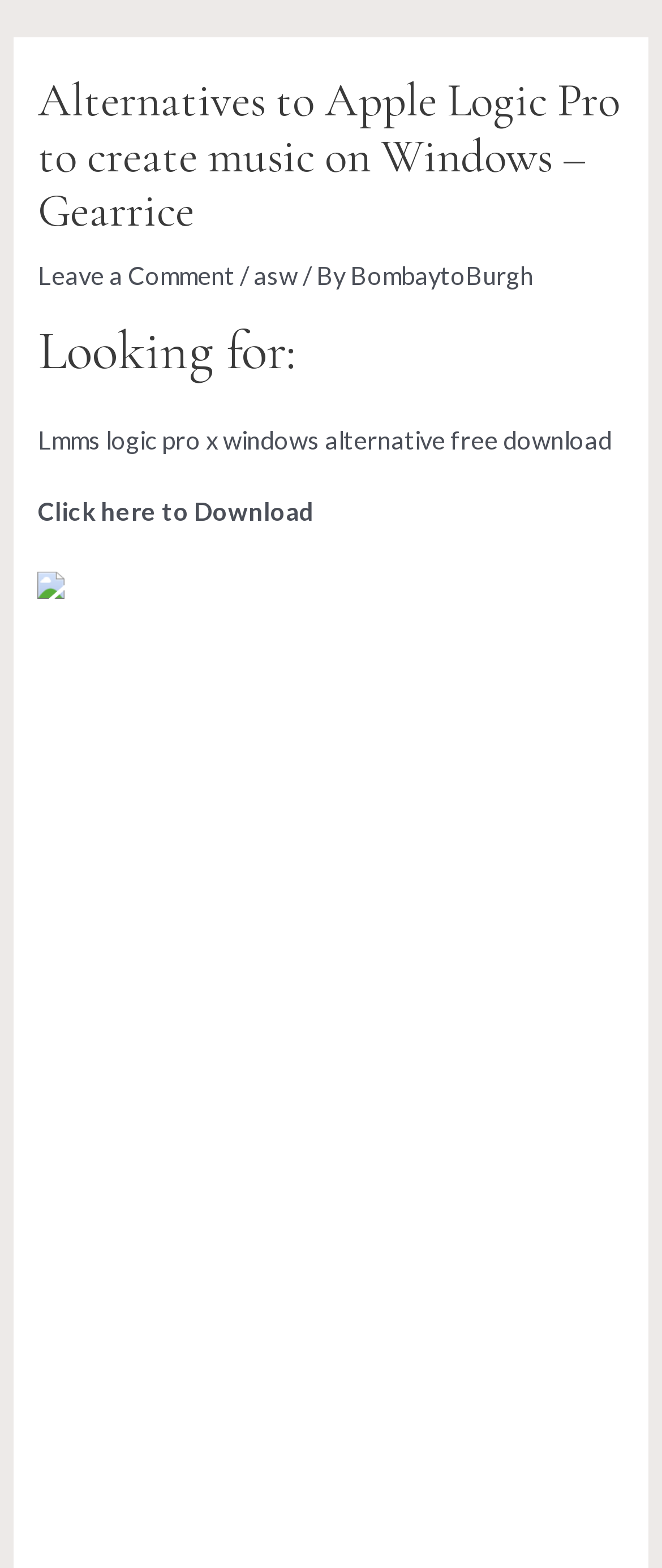Please answer the following question as detailed as possible based on the image: 
What is the navigation section at the bottom of the webpage?

The webpage contains a section at the bottom labeled 'Post navigation', which likely provides links to related or previous posts on the same topic. This section is separate from the main content of the webpage and appears to be a standard feature of the website's design.